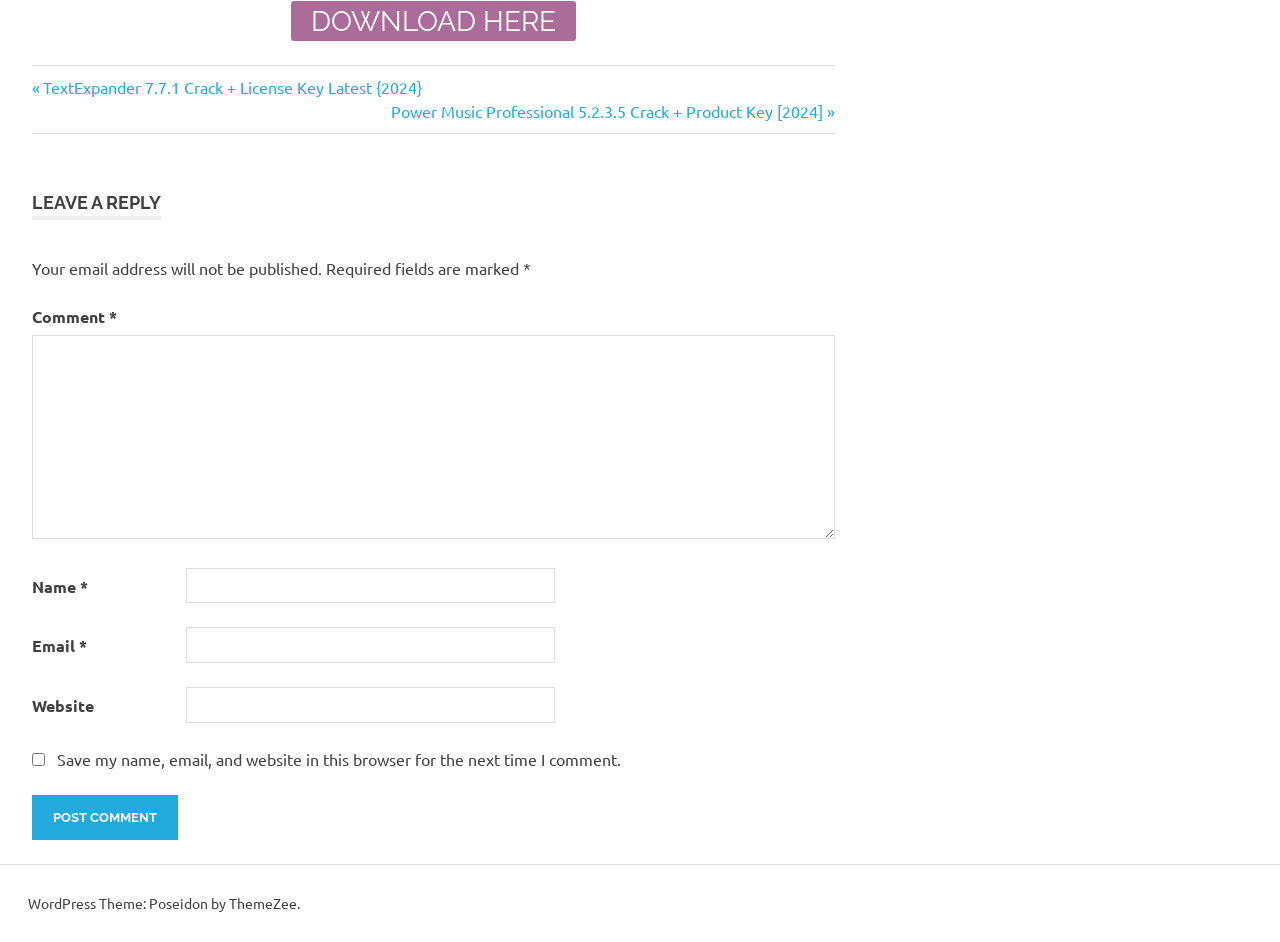What is the theme of the WordPress website?
Refer to the image and give a detailed answer to the question.

I found the static text element at the bottom of the page with the text 'WordPress Theme: Poseidon by ThemeZee.' This suggests that the theme of the WordPress website is Poseidon by ThemeZee.